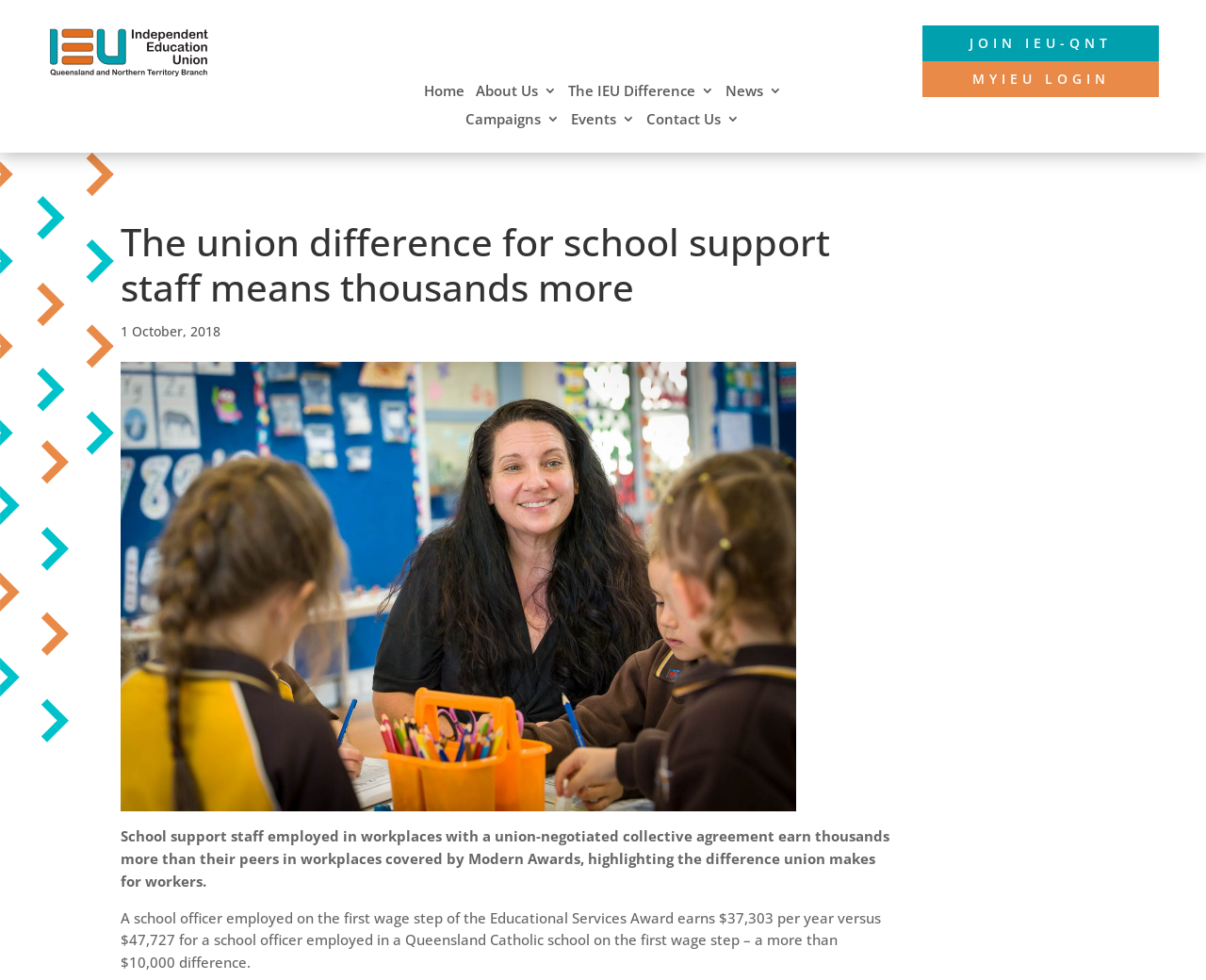Identify the main title of the webpage and generate its text content.

The union difference for school support staff means thousands more